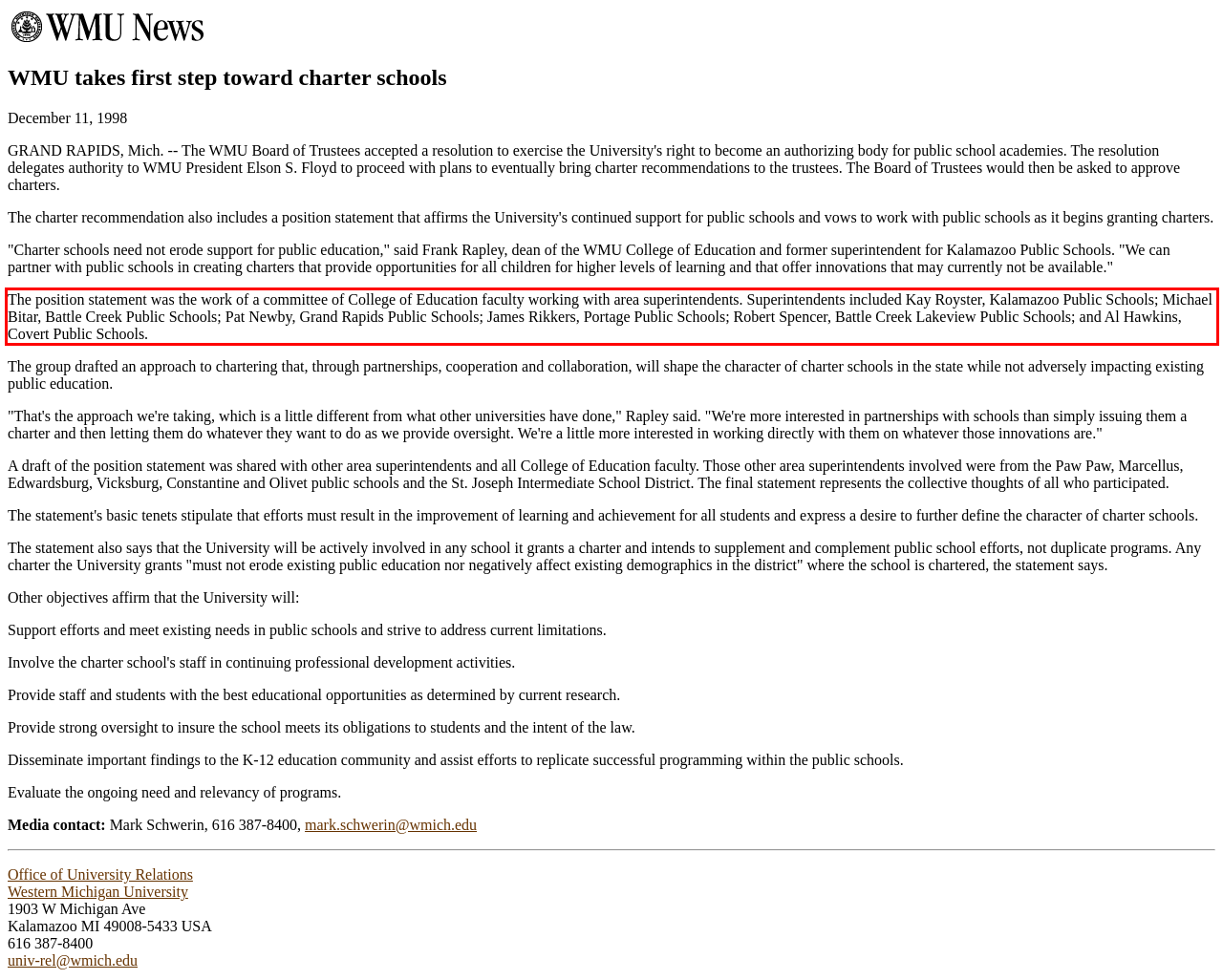Identify and transcribe the text content enclosed by the red bounding box in the given screenshot.

The position statement was the work of a committee of College of Education faculty working with area superintendents. Superintendents included Kay Royster, Kalamazoo Public Schools; Michael Bitar, Battle Creek Public Schools; Pat Newby, Grand Rapids Public Schools; James Rikkers, Portage Public Schools; Robert Spencer, Battle Creek Lakeview Public Schools; and Al Hawkins, Covert Public Schools.